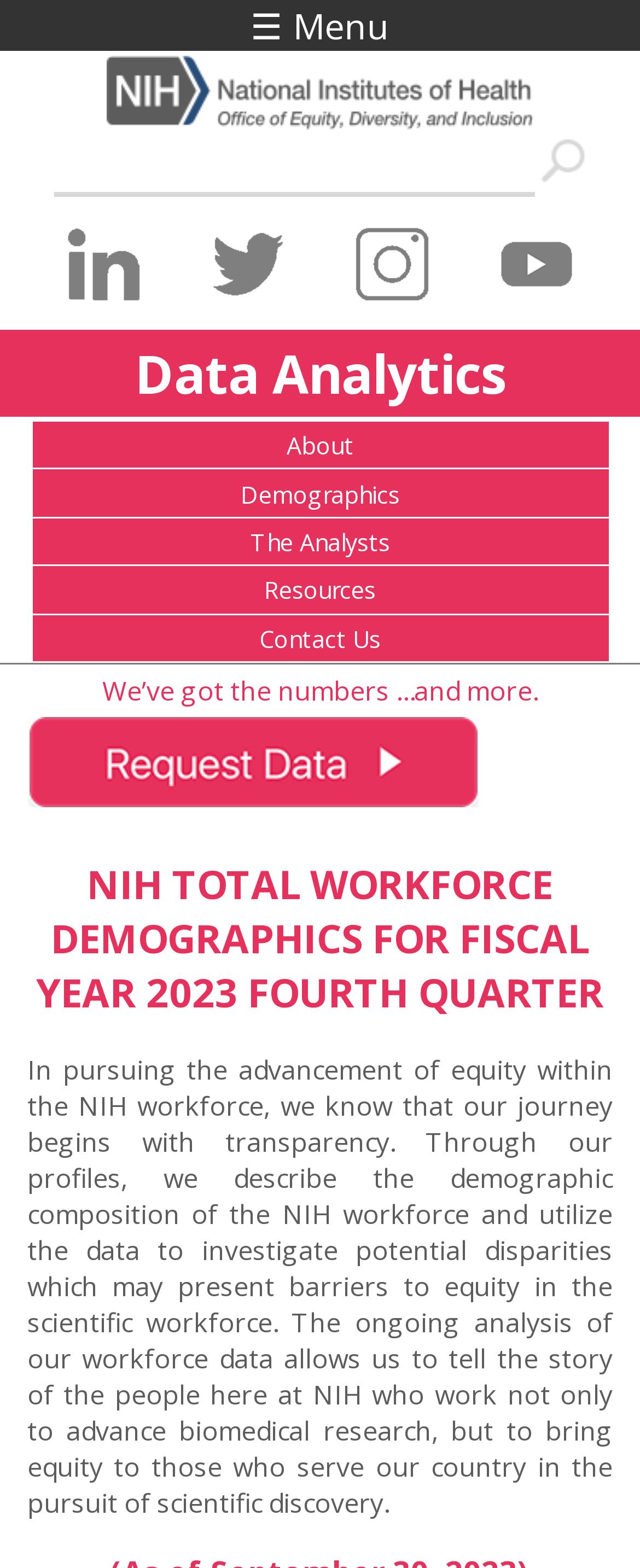Please examine the image and provide a detailed answer to the question: What is the theme of the webpage?

I inferred the theme of the webpage by looking at the various elements on the page, including the name of the office, the data analytics section, and the static text that describes the purpose of the data analytics, which all suggest that the theme of the webpage is equity and diversity.